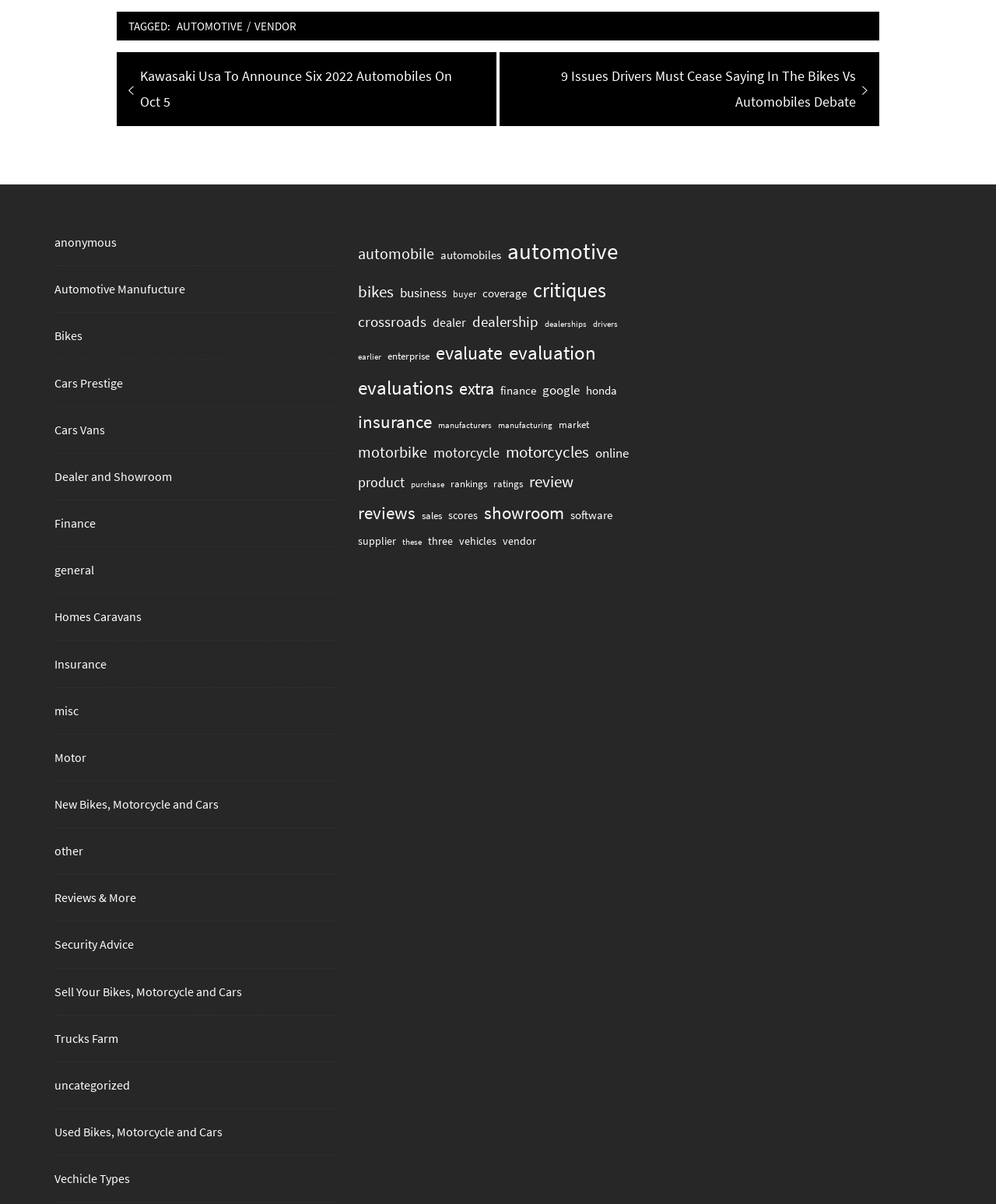Identify the bounding box coordinates for the element you need to click to achieve the following task: "Click on 'bikes (41 items)'". The coordinates must be four float values ranging from 0 to 1, formatted as [left, top, right, bottom].

[0.359, 0.23, 0.395, 0.255]